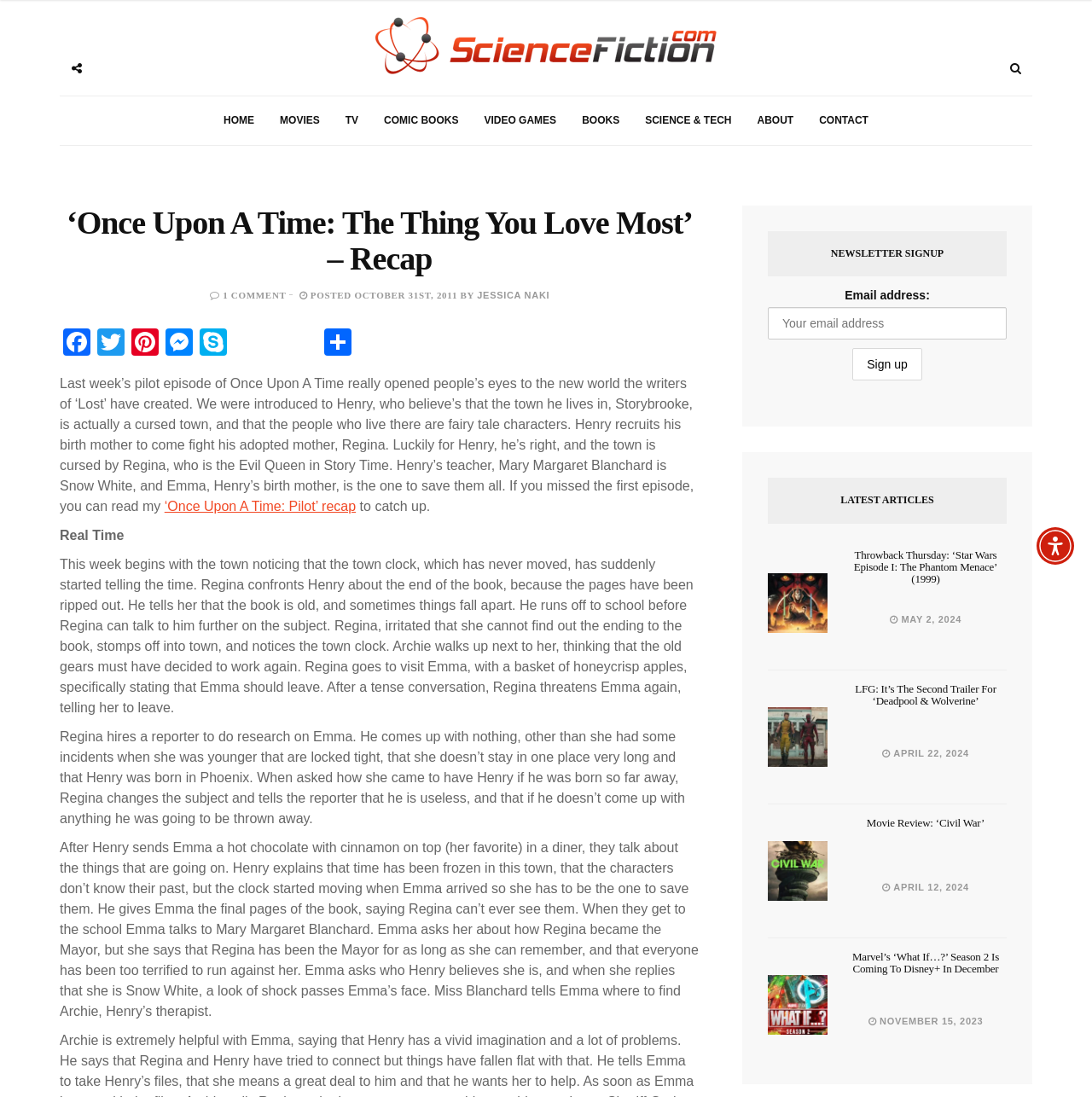Identify and provide the bounding box coordinates of the UI element described: "Movie Review: ‘Civil War’". The coordinates should be formatted as [left, top, right, bottom], with each number being a float between 0 and 1.

[0.794, 0.744, 0.902, 0.755]